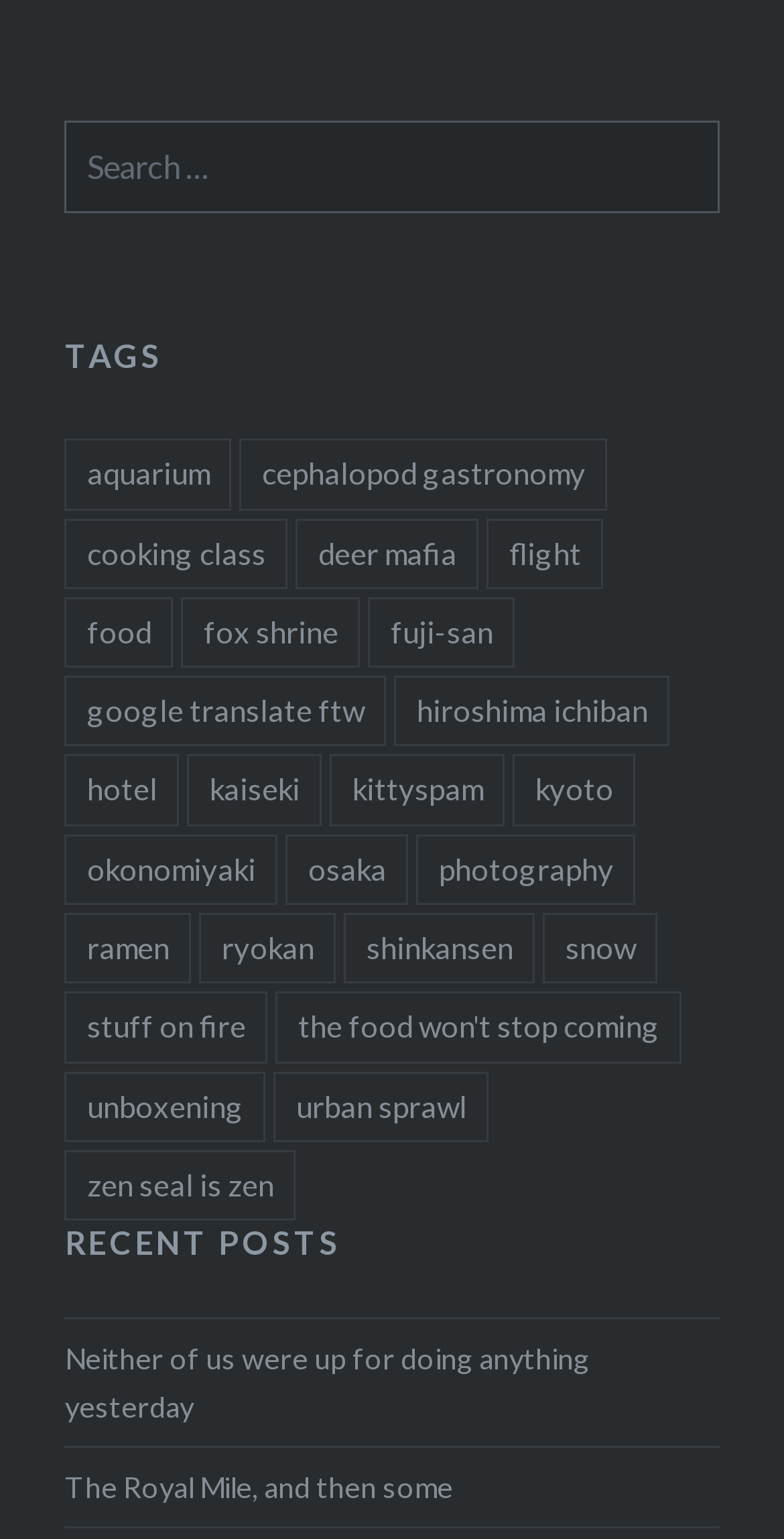Provide the bounding box coordinates of the section that needs to be clicked to accomplish the following instruction: "find a location."

None